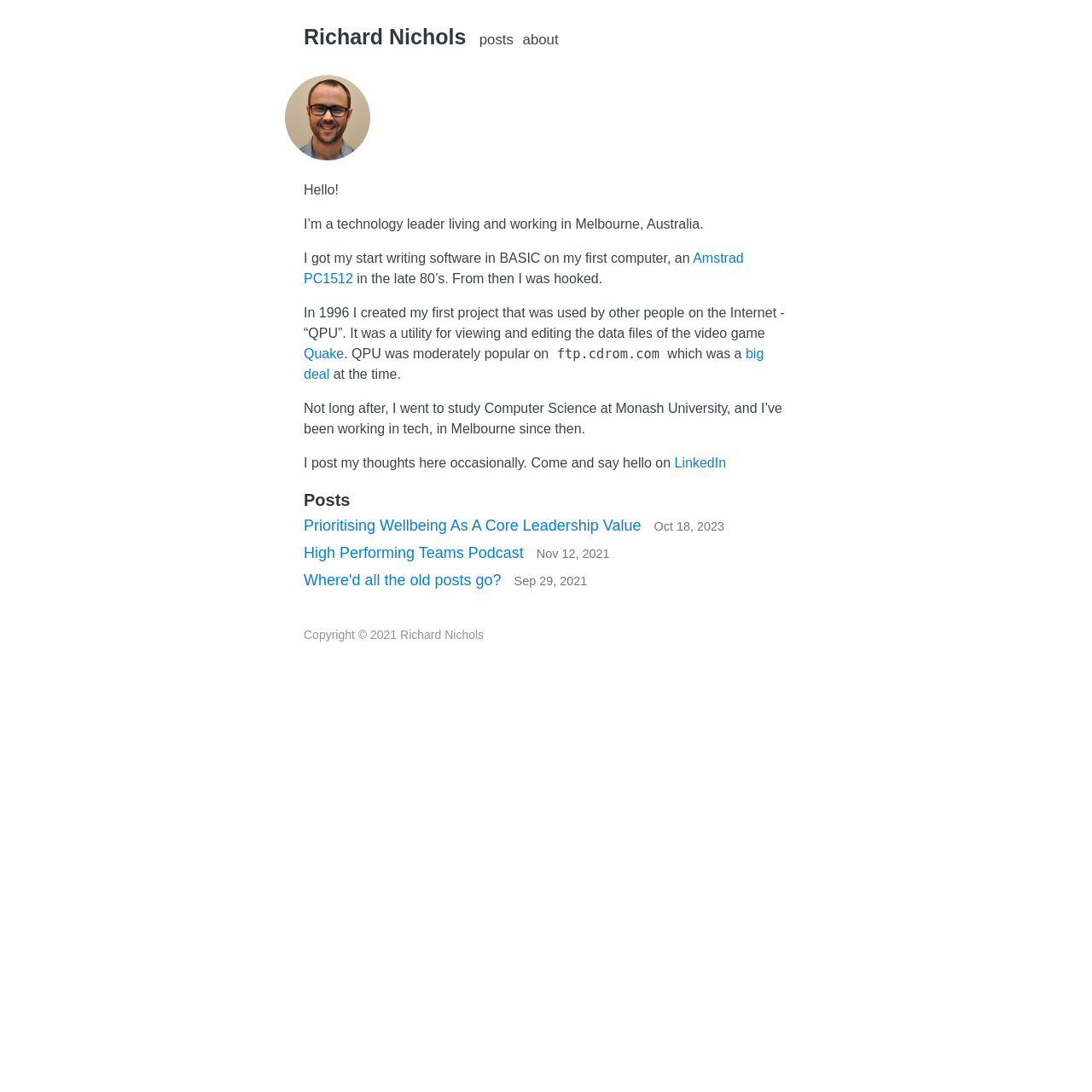What is the name of the university the technology leader attended?
Answer the question with as much detail as possible.

The technology leader's university is mentioned in the static text element, which states 'Not long after, I went to study Computer Science at Monash University, and I’ve been working in tech, in Melbourne since then.' This information is provided in the paragraph about the leader's education and career.